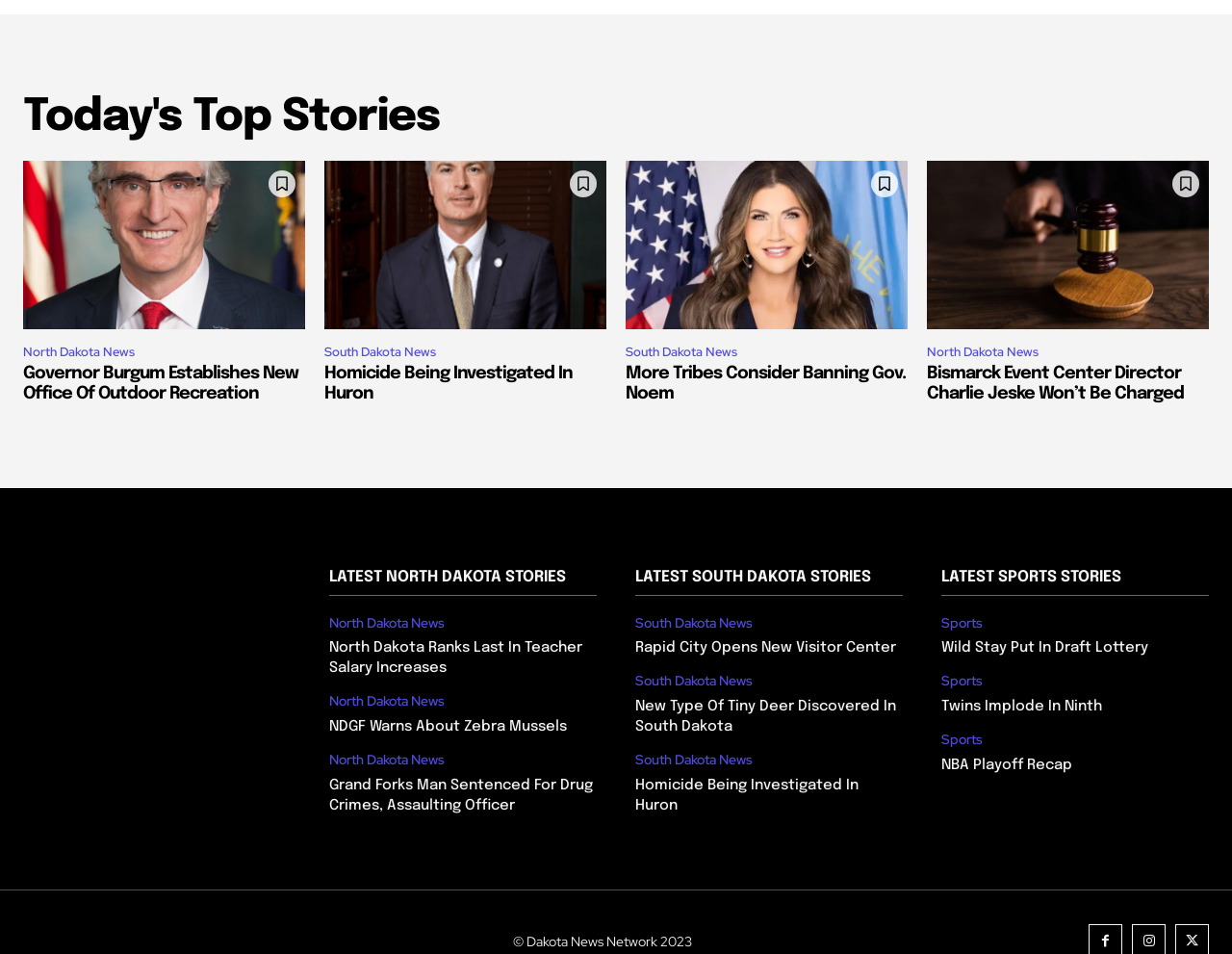Extract the bounding box coordinates of the UI element described: "Twins Implode In Ninth". Provide the coordinates in the format [left, top, right, bottom] with values ranging from 0 to 1.

[0.764, 0.733, 0.895, 0.749]